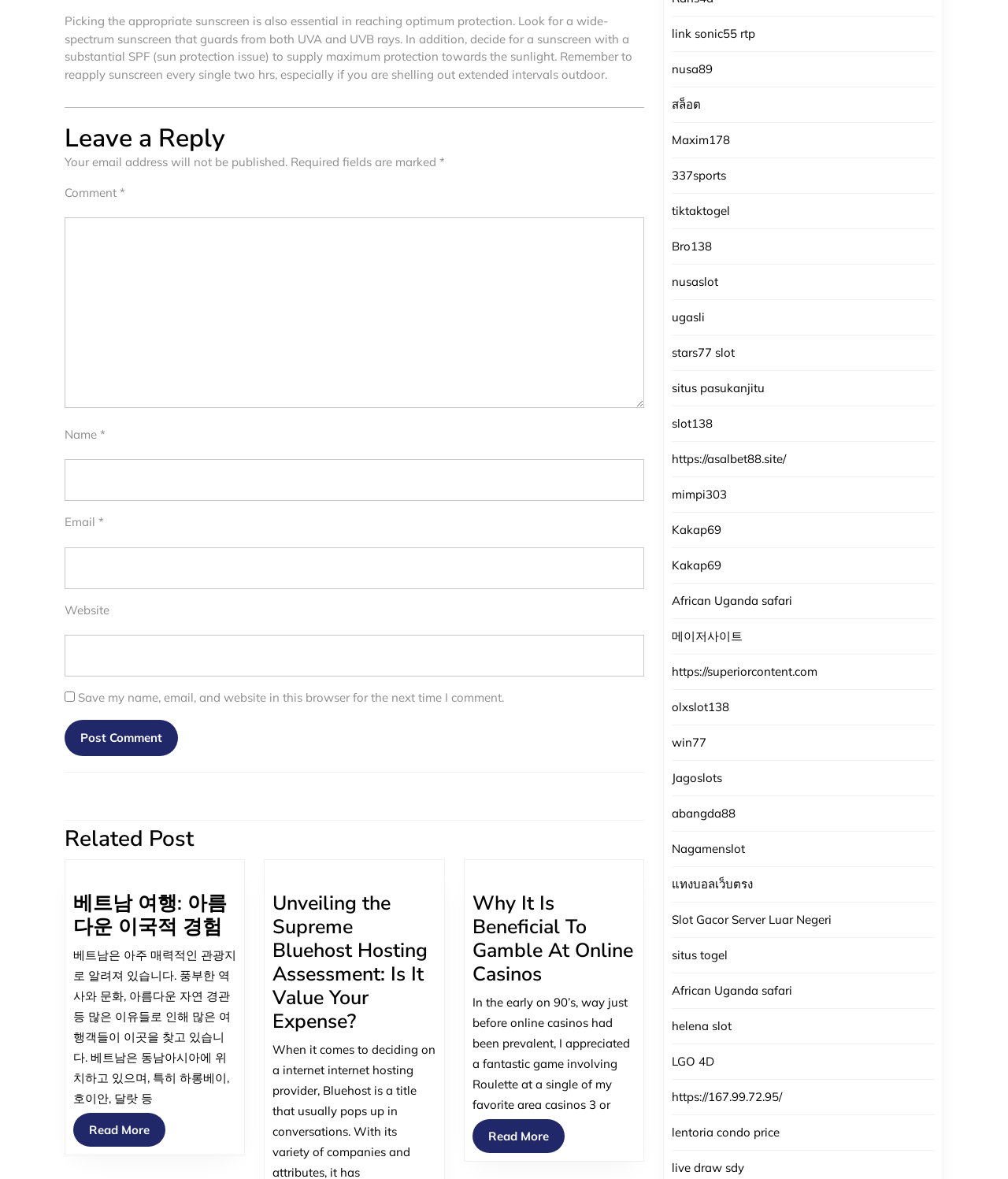What is the topic of the first article?
Use the image to give a comprehensive and detailed response to the question.

The first article is about Vietnam travel, which can be inferred from the heading '베트남 여행: 아름다운 이국적 경험 베트남 여행: 아름다운 이국적 경험' and the text that follows, which describes Vietnam as a popular tourist destination.